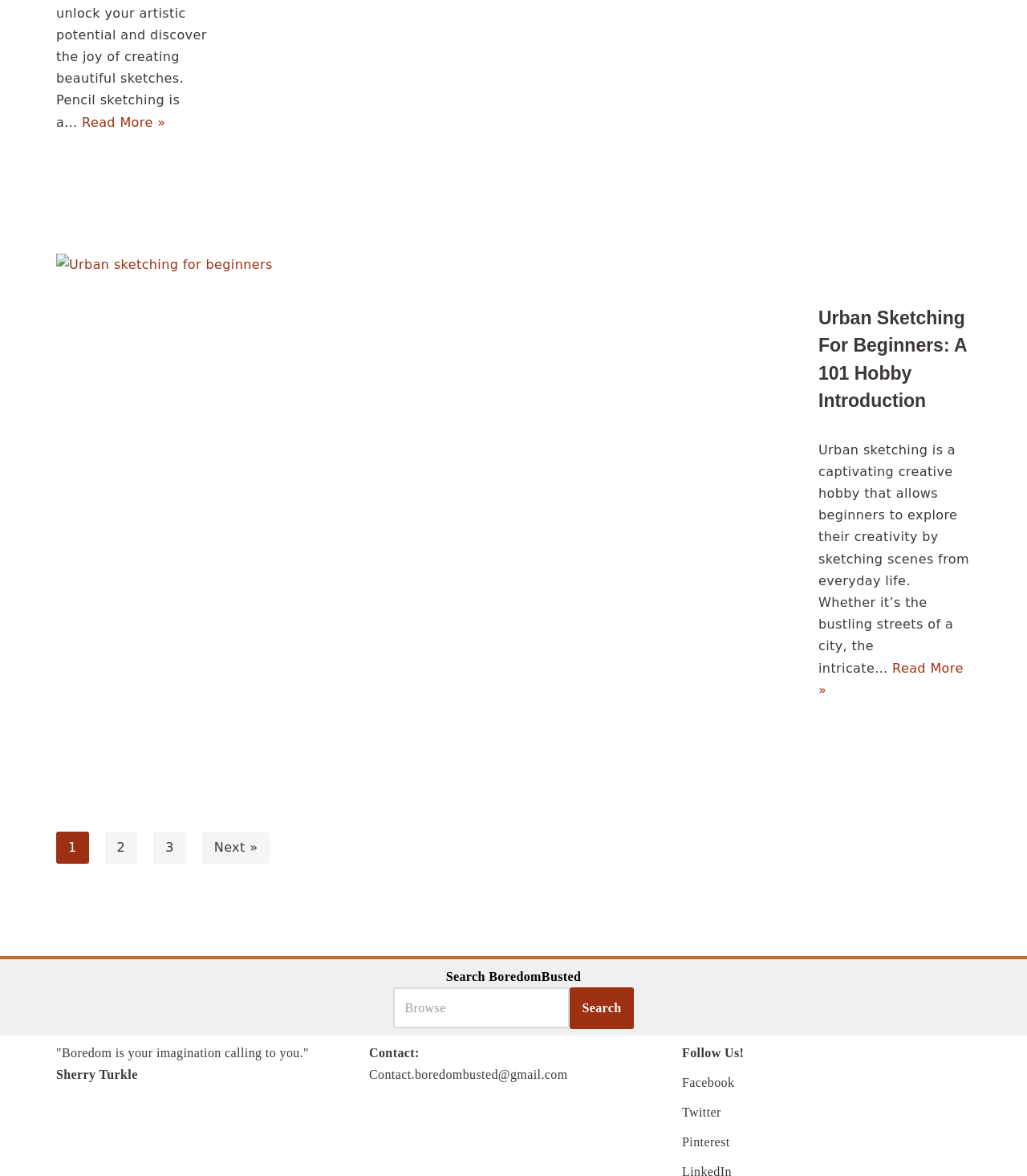Locate the bounding box coordinates for the element described below: "Peel". The coordinates must be four float values between 0 and 1, formatted as [left, top, right, bottom].

None